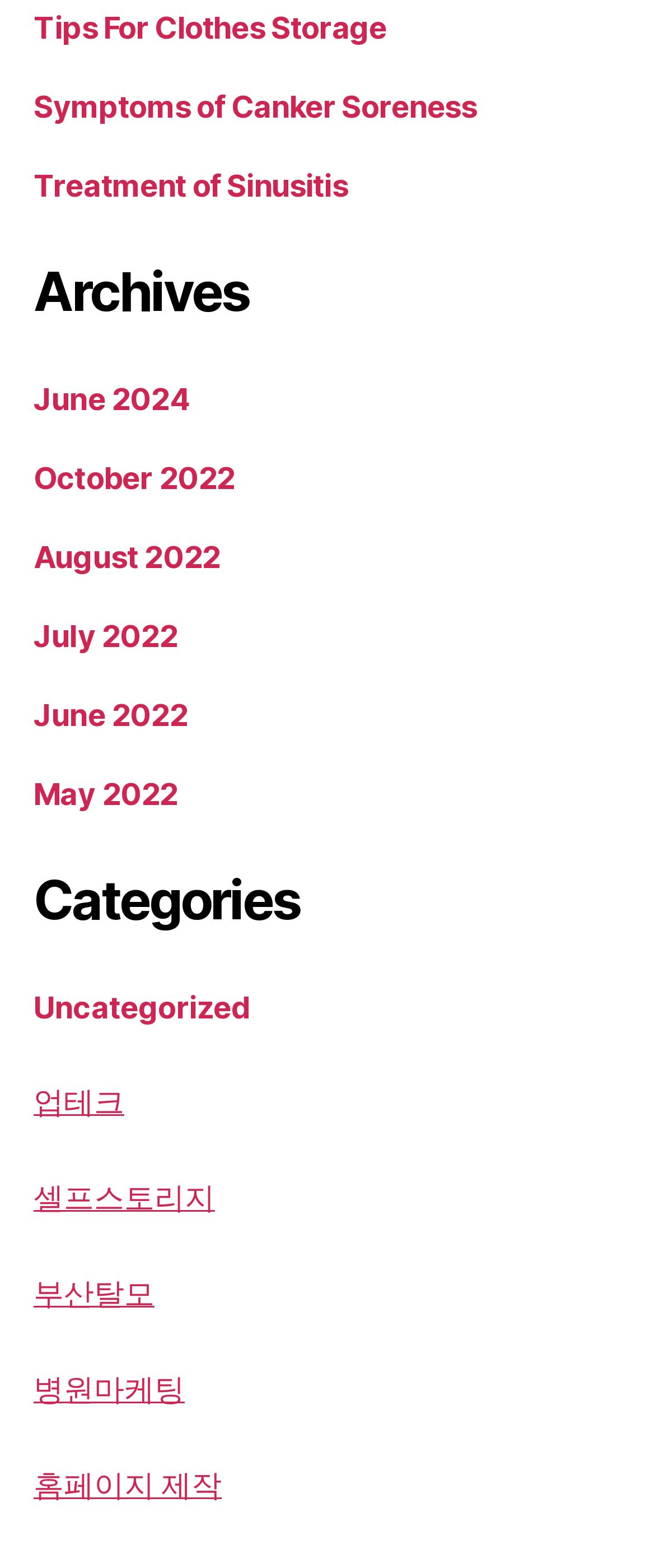What is the earliest month listed in the 'Archives' section?
Using the image, provide a concise answer in one word or a short phrase.

May 2022